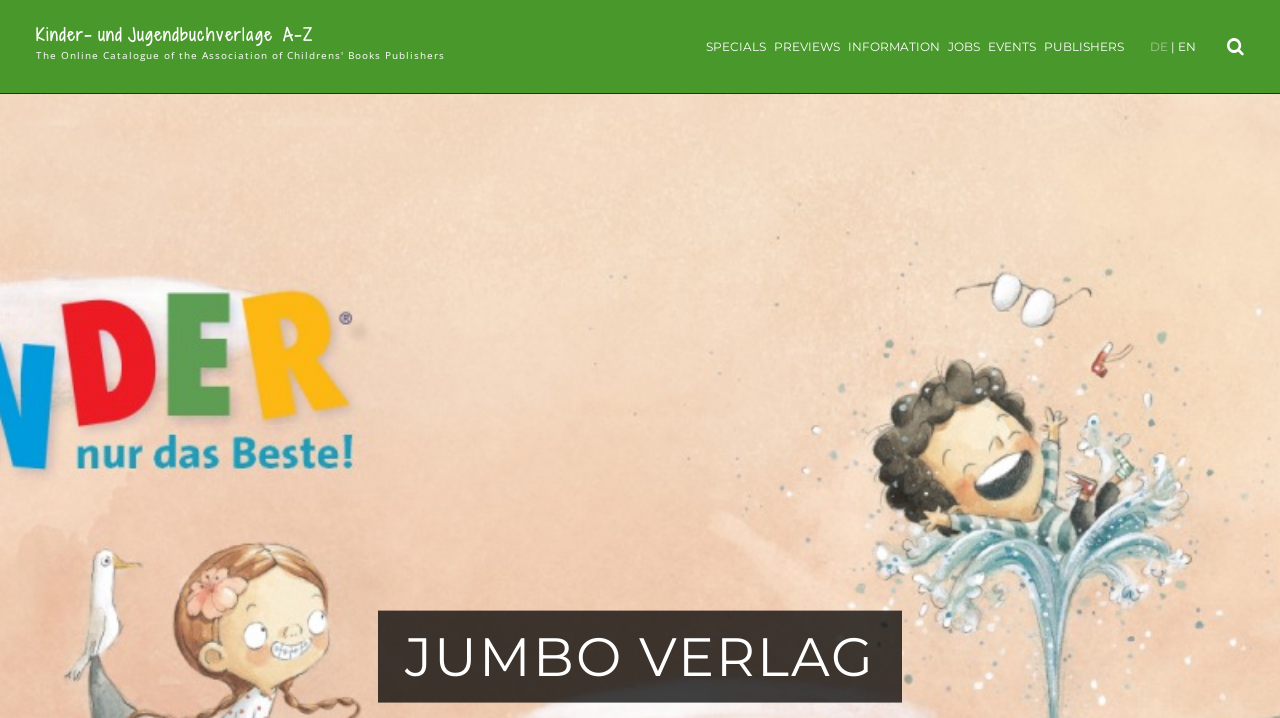What is the theme of the publishing house? Using the information from the screenshot, answer with a single word or phrase.

Children's books